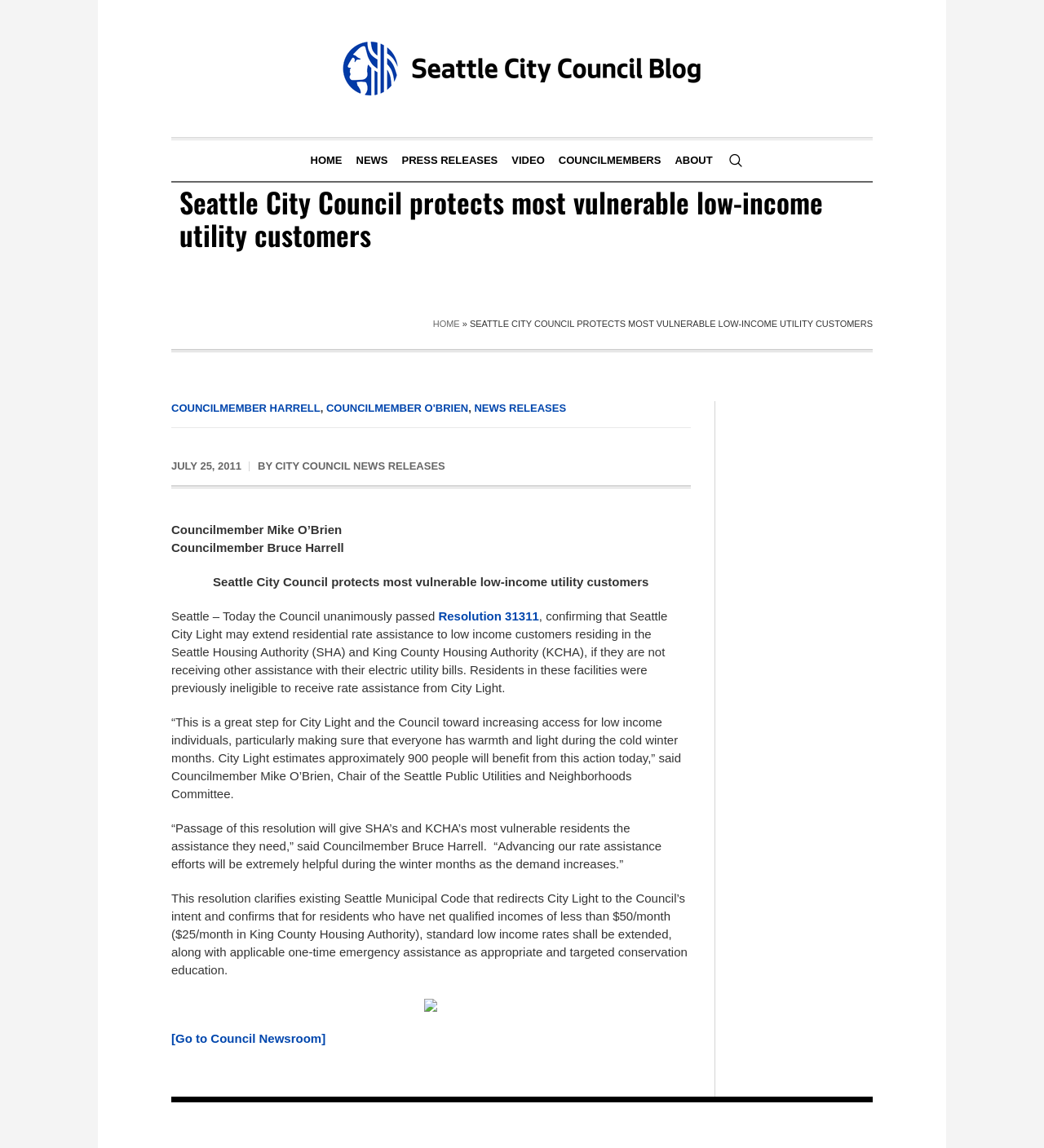Determine the bounding box coordinates of the element's region needed to click to follow the instruction: "View the Resolution 31311". Provide these coordinates as four float numbers between 0 and 1, formatted as [left, top, right, bottom].

[0.42, 0.531, 0.516, 0.543]